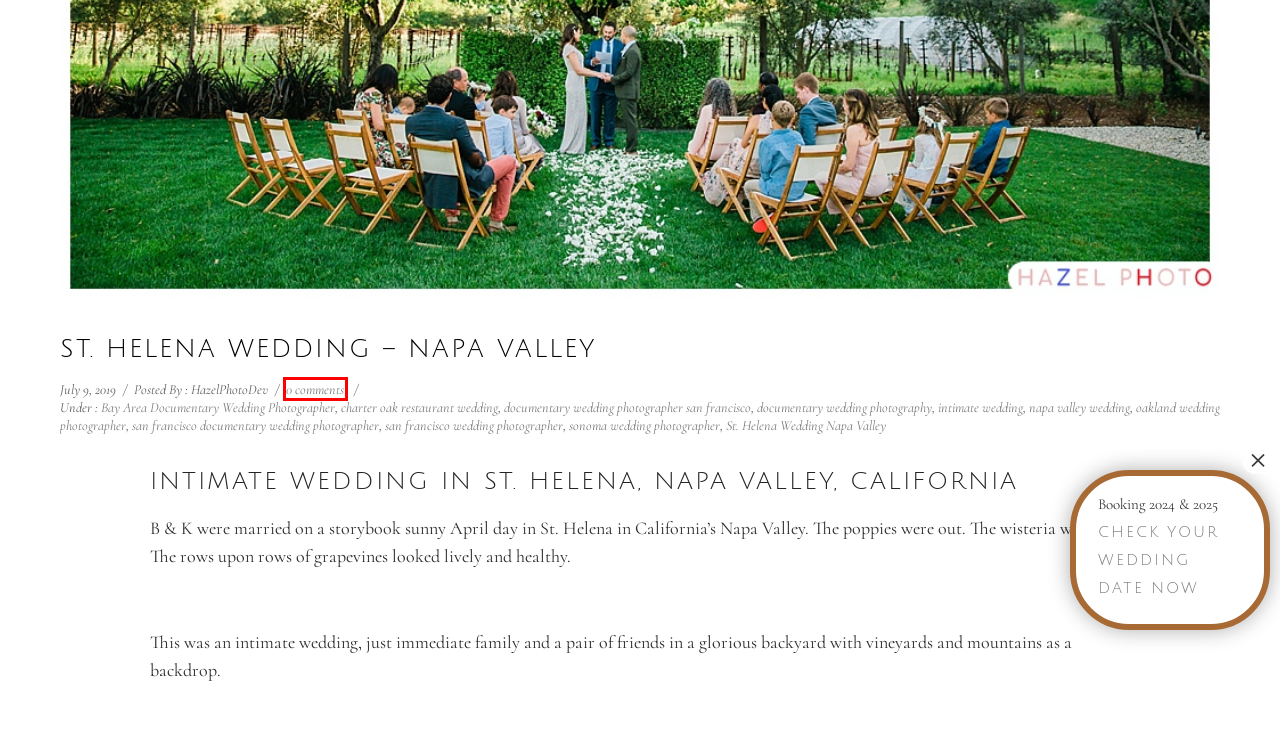Review the screenshot of a webpage containing a red bounding box around an element. Select the description that best matches the new webpage after clicking the highlighted element. The options are:
A. san francisco documentary wedding photographer – Hazel Photo Weddings
B. St. Helena Wedding – Napa Valley – Hazel Photo Weddings
C. documentary wedding photography – Hazel Photo Weddings
D. oakland wedding photographer – Hazel Photo Weddings
E. documentary wedding photographer san francisco – Hazel Photo Weddings
F. charter oak restaurant wedding – Hazel Photo Weddings
G. Bay Area Documentary Wedding Photographer – Hazel Photo Weddings
H. sonoma wedding photographer – Hazel Photo Weddings

B